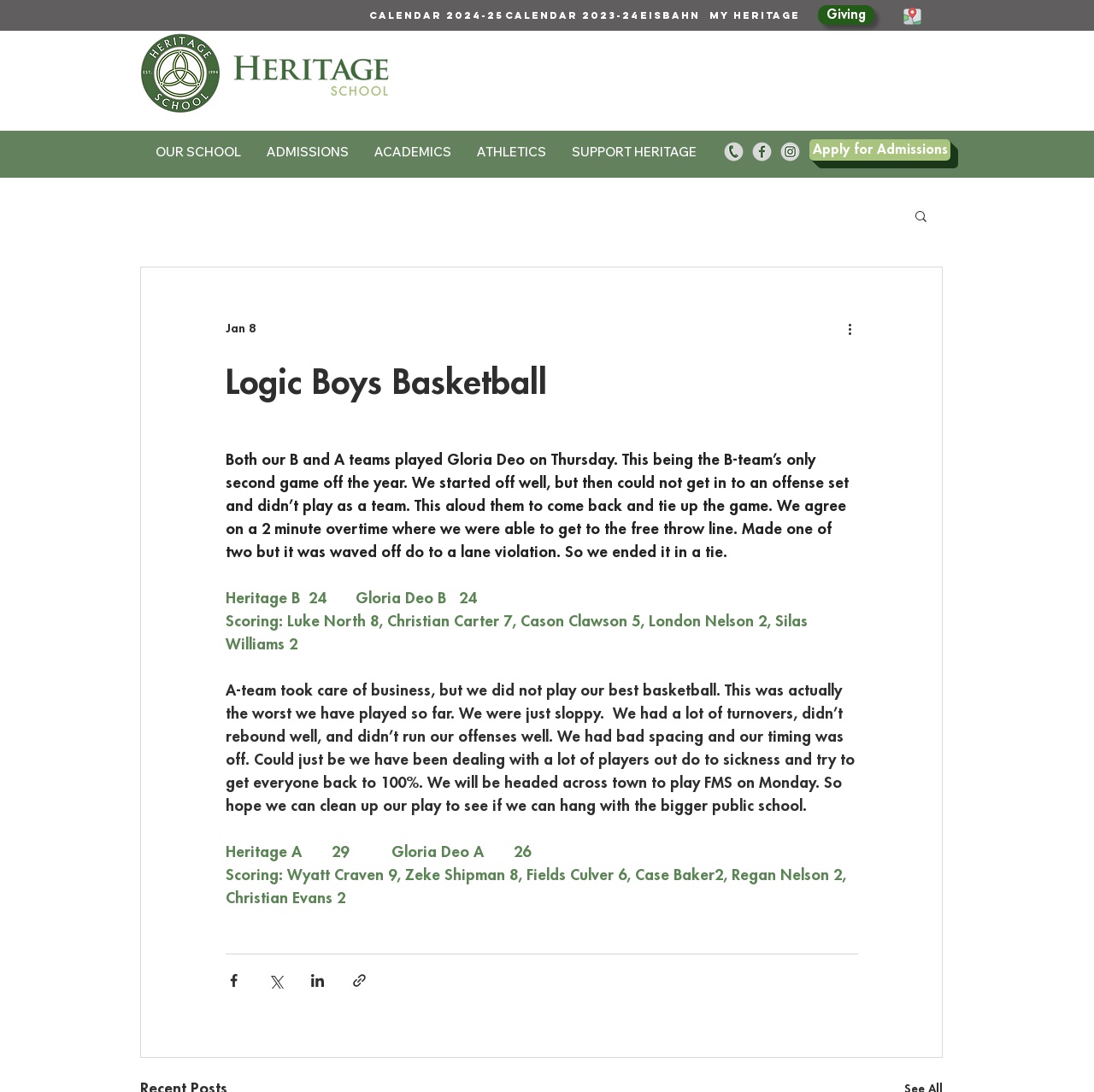Given the webpage screenshot, identify the bounding box of the UI element that matches this description: "aria-label="Share via Facebook"".

[0.773, 0.292, 0.792, 0.311]